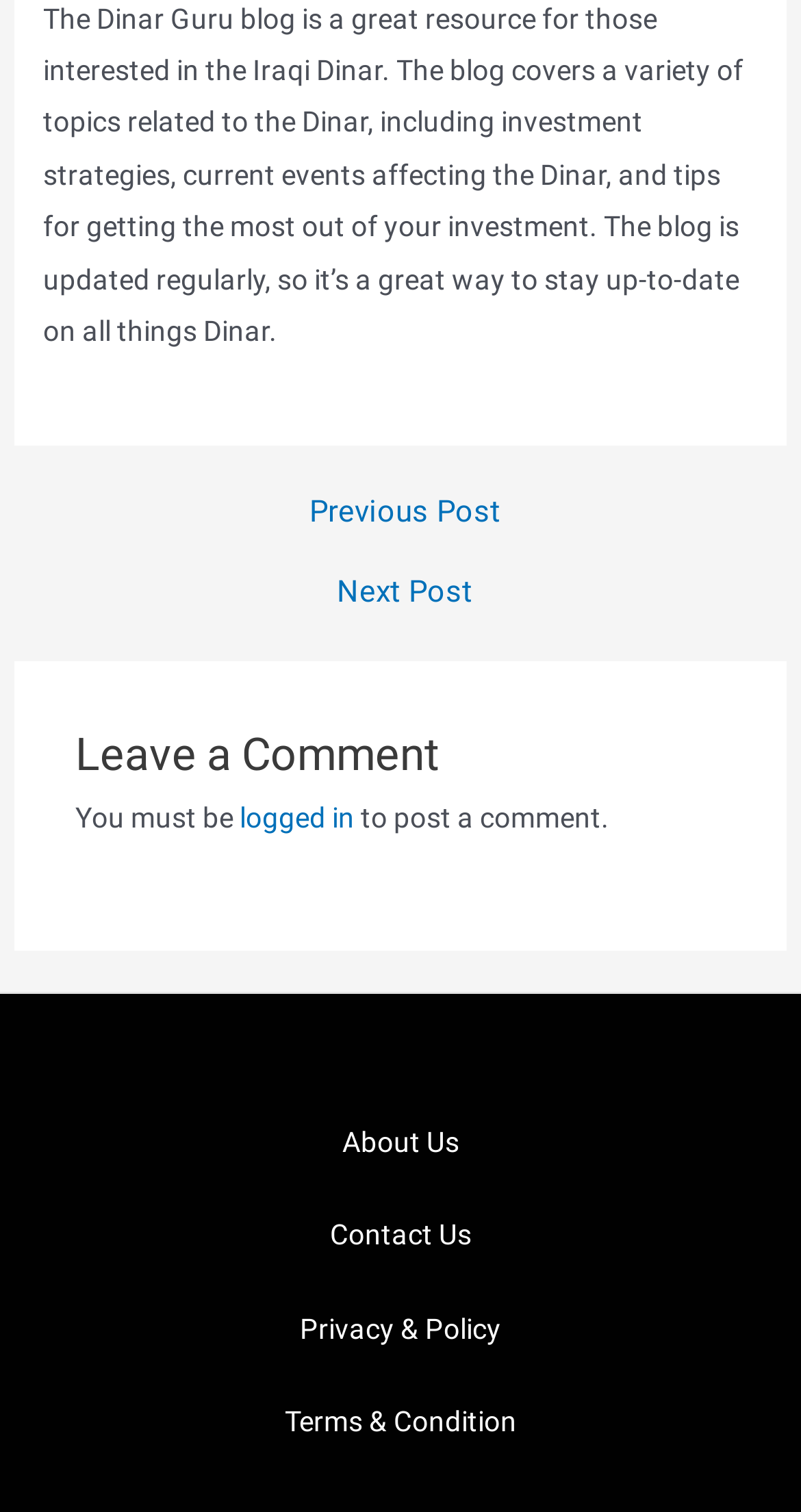Provide your answer to the question using just one word or phrase: How often is the blog updated?

Regularly